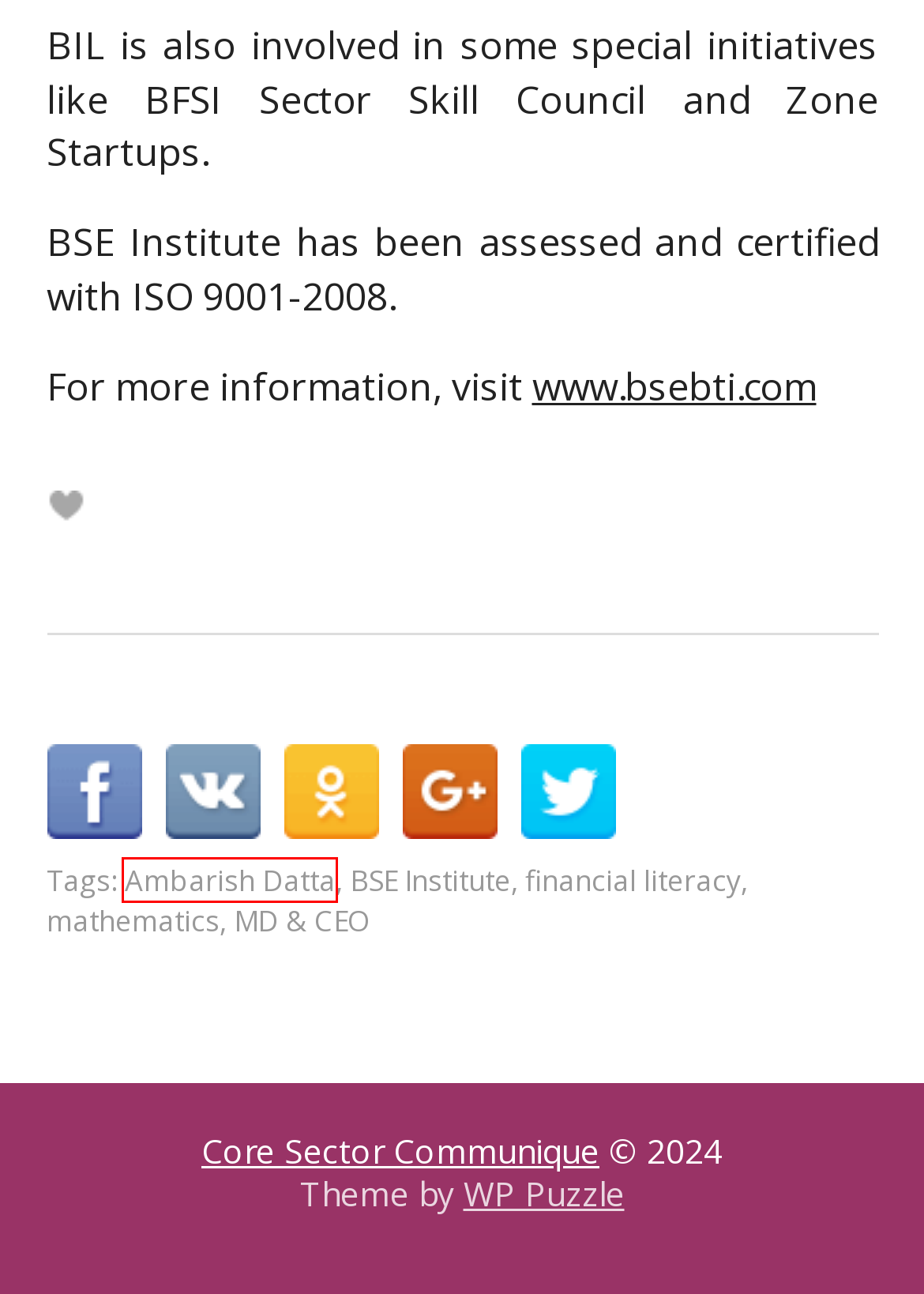You are looking at a screenshot of a webpage with a red bounding box around an element. Determine the best matching webpage description for the new webpage resulting from clicking the element in the red bounding box. Here are the descriptions:
A. Plugins and responsive templates for WordPress
B. VK | 登录
C. financial literacy Archives - Core Sector Communique
D. BSE Institute Archives - Core Sector Communique
E. MD & CEO Archives - Core Sector Communique
F. Best Financial Courses & Certification Programs at BSE Institute Ltd
G. Ambarish Datta Archives - Core Sector Communique
H. mathematics Archives - Core Sector Communique

G